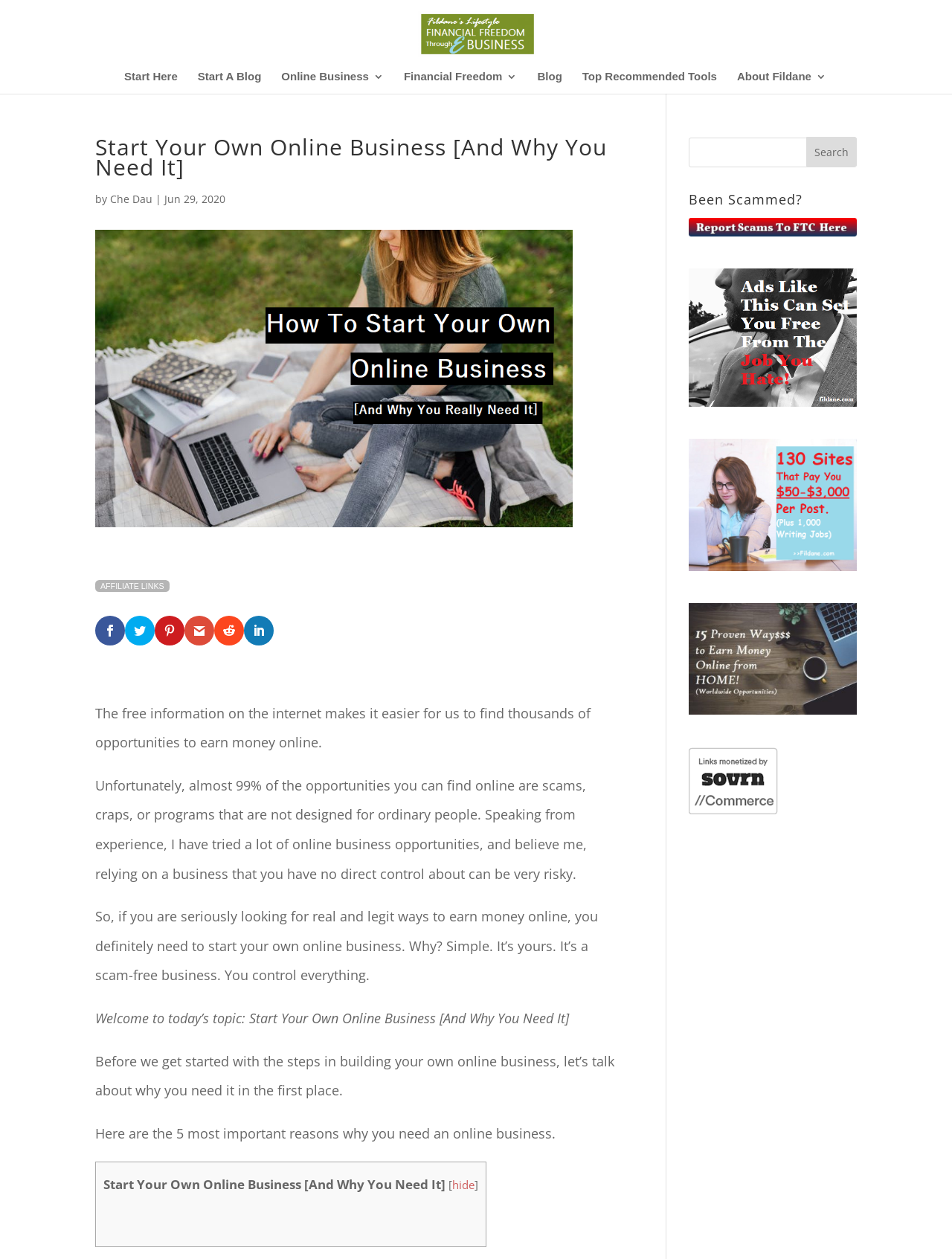Look at the image and answer the question in detail:
How many images are there in the article?

There are three images in the article, one with the alt text 'how-to-start-your-own-online-business', one with the alt text 'Financial Freedom Through E-business', and one with the alt text 'report-scams'.